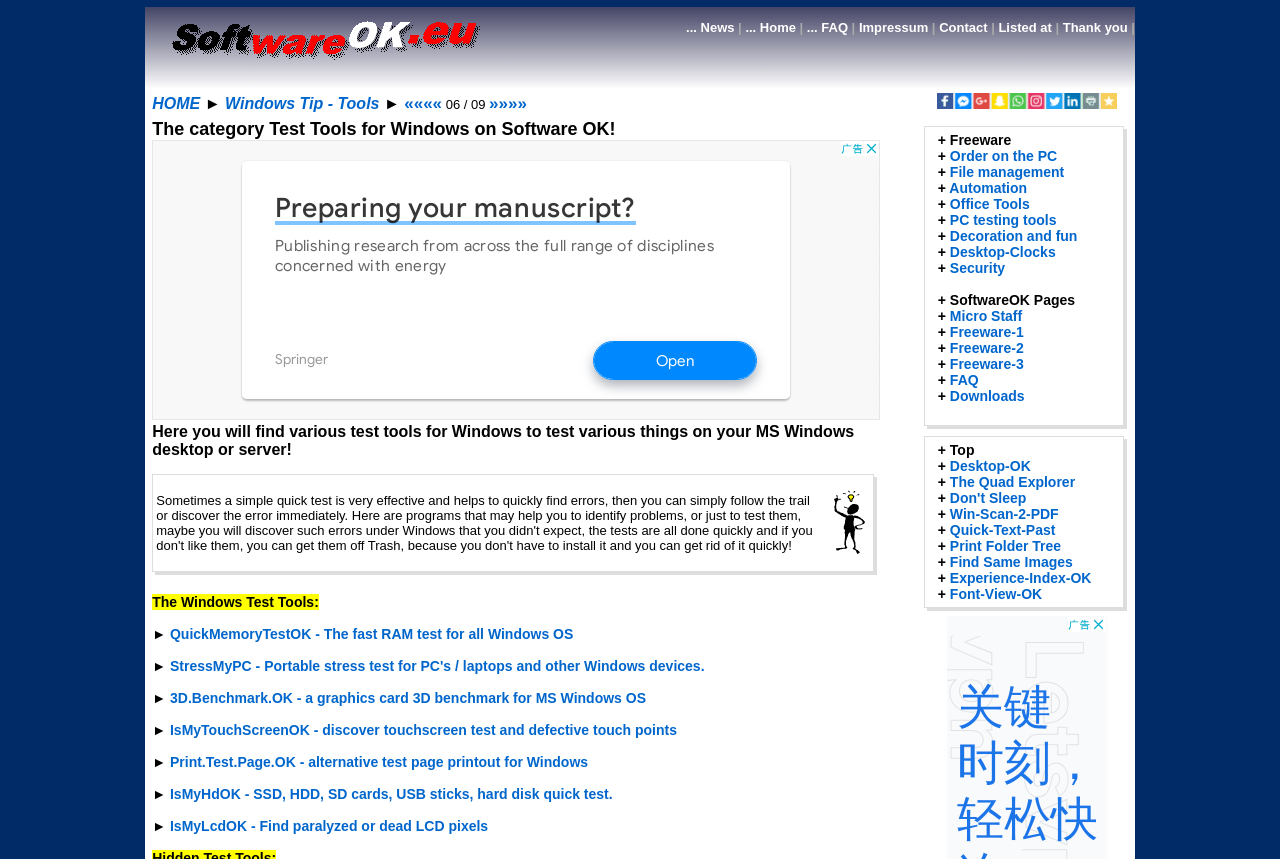Extract the main title from the webpage and generate its text.

The category Test Tools for Windows on Software OK!